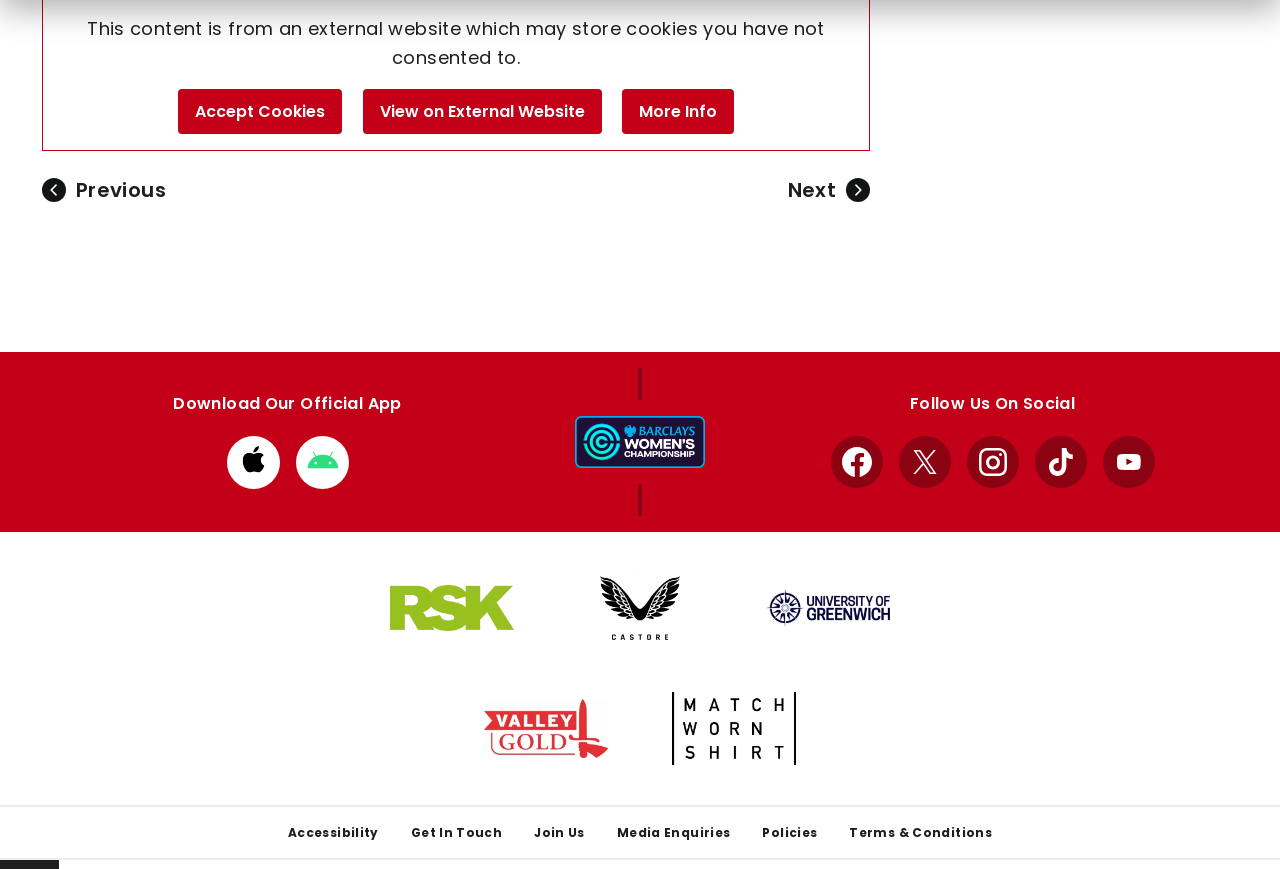Please answer the following question using a single word or phrase: What type of organizations are linked in the 'Follow Us On Social' section?

Social media platforms